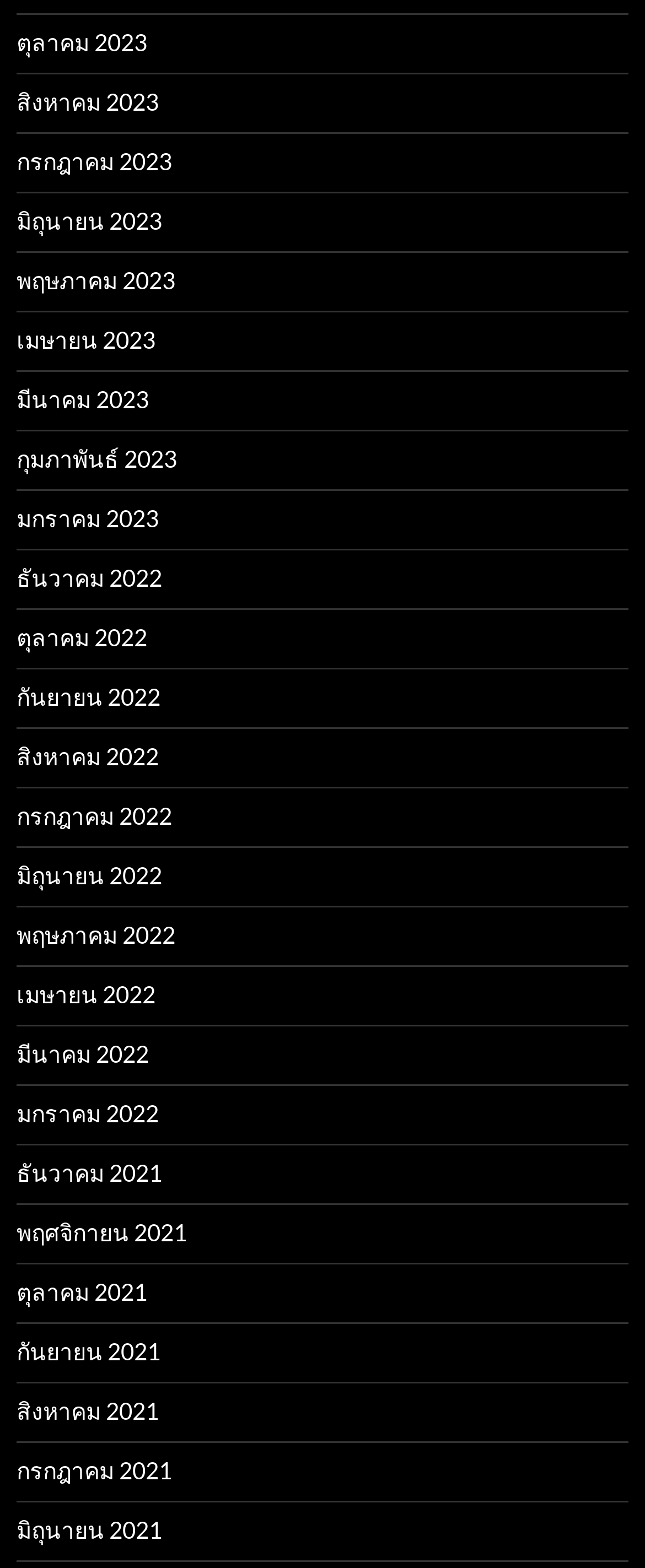Are the months listed in chronological order?
Look at the image and respond with a single word or a short phrase.

Yes